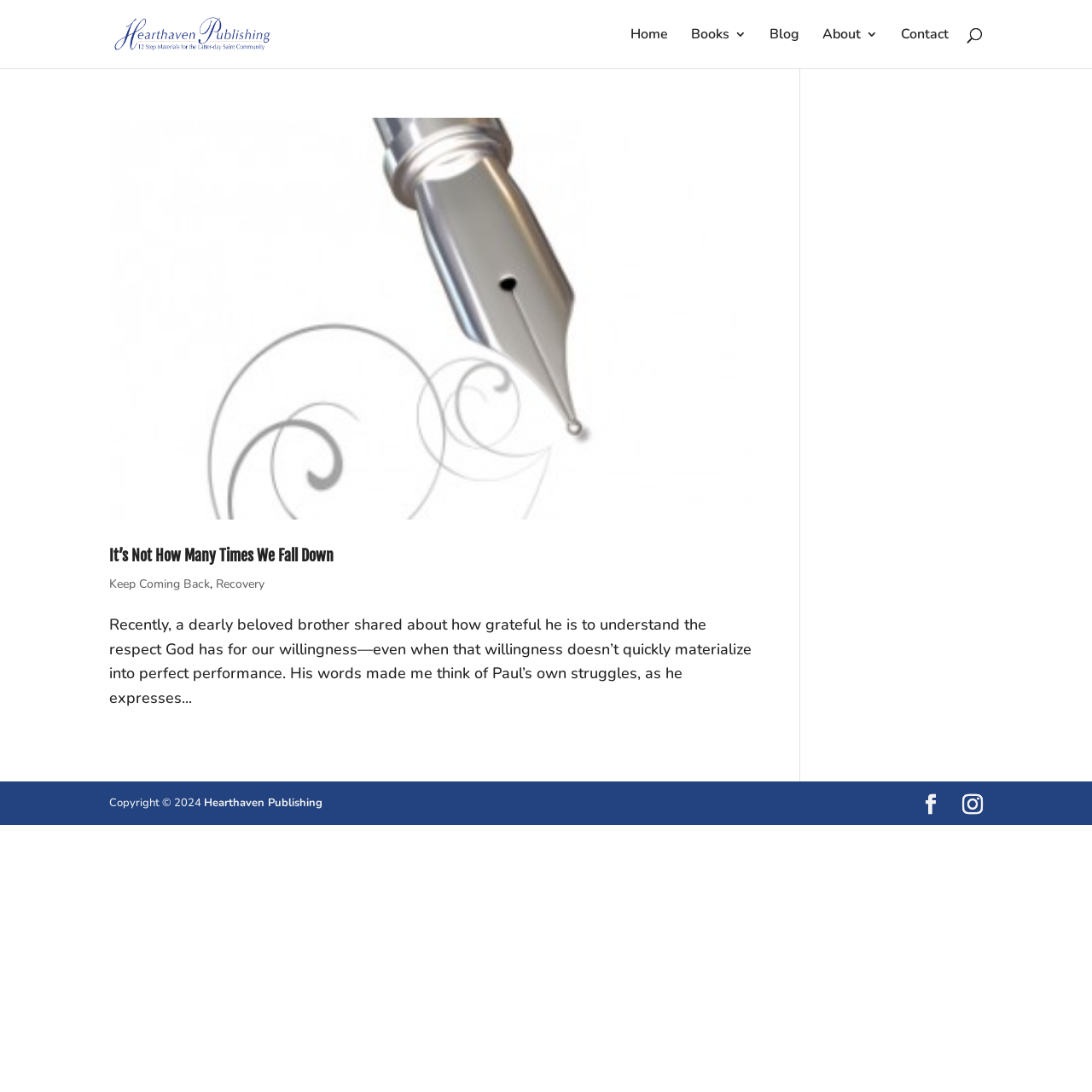Specify the bounding box coordinates of the region I need to click to perform the following instruction: "read the blog". The coordinates must be four float numbers in the range of 0 to 1, i.e., [left, top, right, bottom].

[0.705, 0.026, 0.732, 0.062]